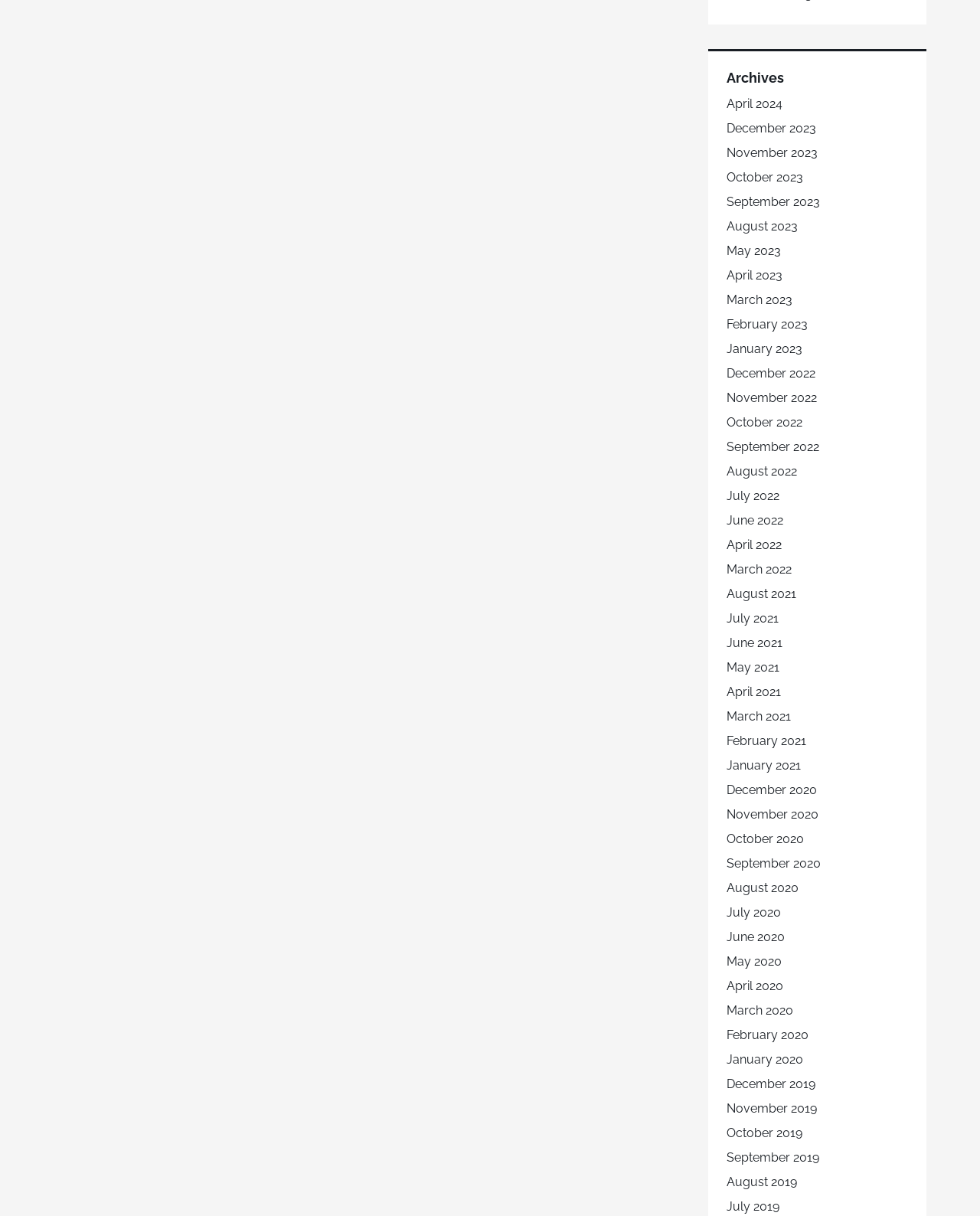Determine the bounding box coordinates of the target area to click to execute the following instruction: "View archives for December 2023."

[0.741, 0.1, 0.833, 0.112]